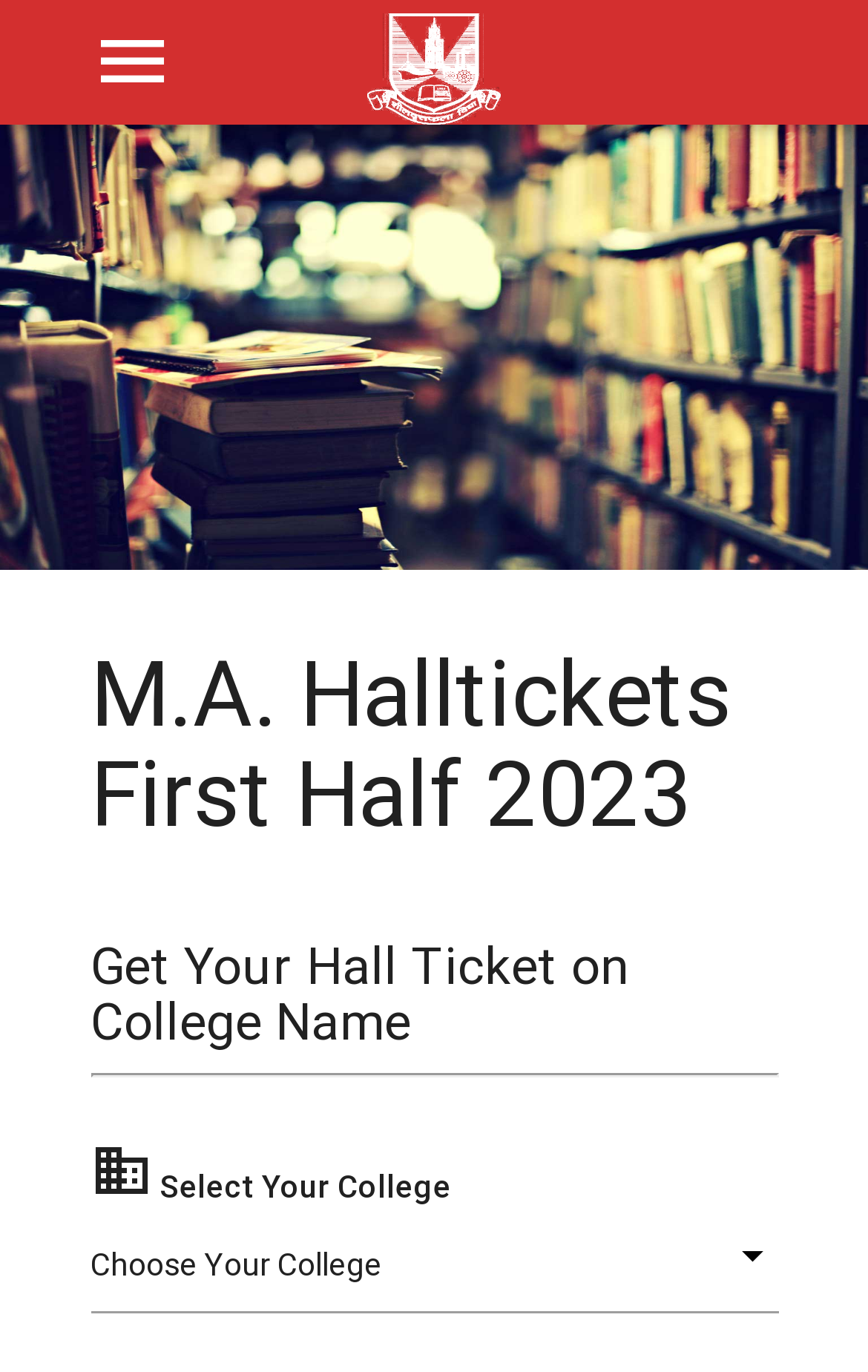Give a one-word or short phrase answer to the question: 
What information is required to get a hall ticket?

College name